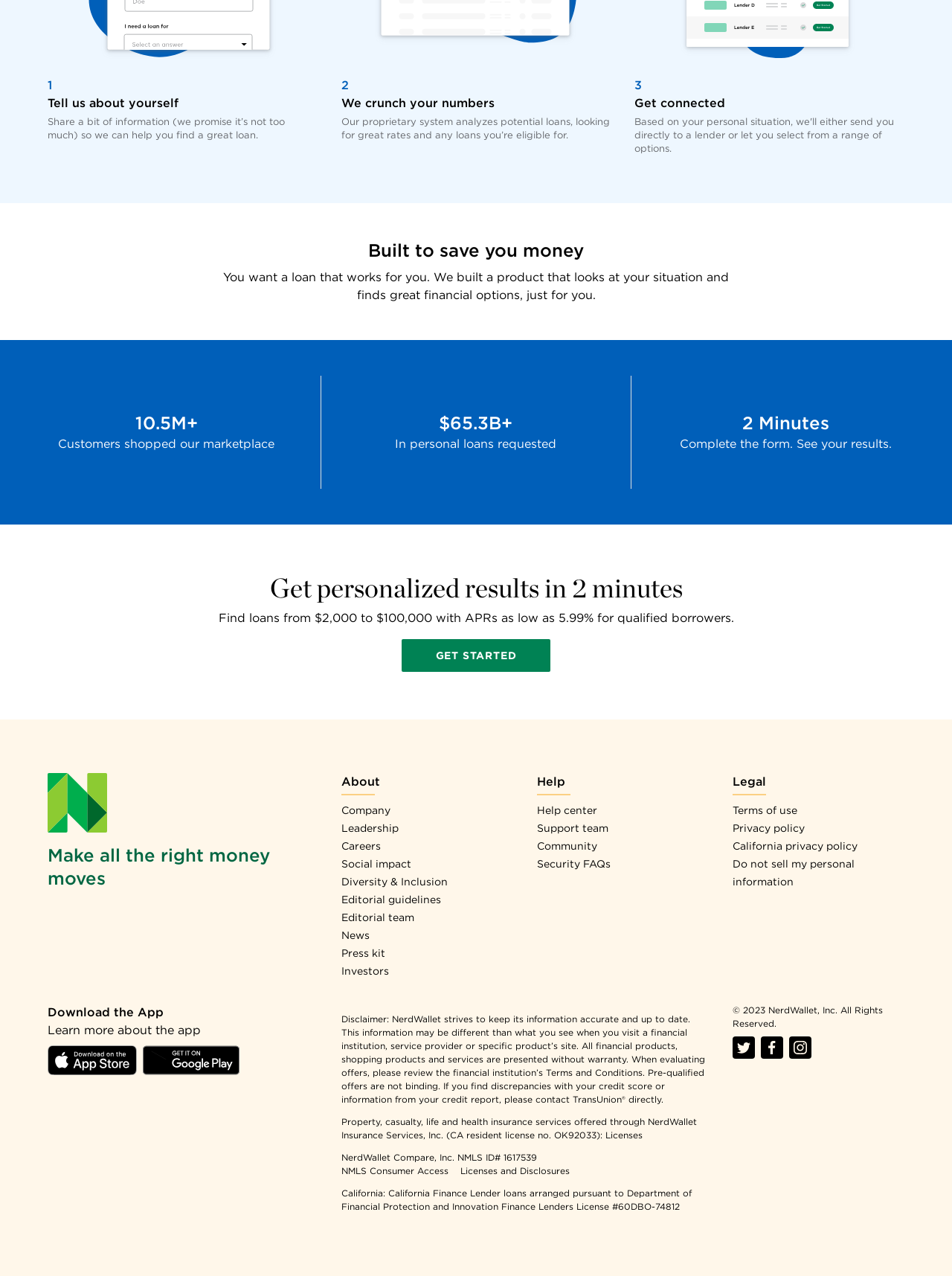Can you find the bounding box coordinates for the element to click on to achieve the instruction: "Explore company information"?

[0.358, 0.63, 0.41, 0.64]